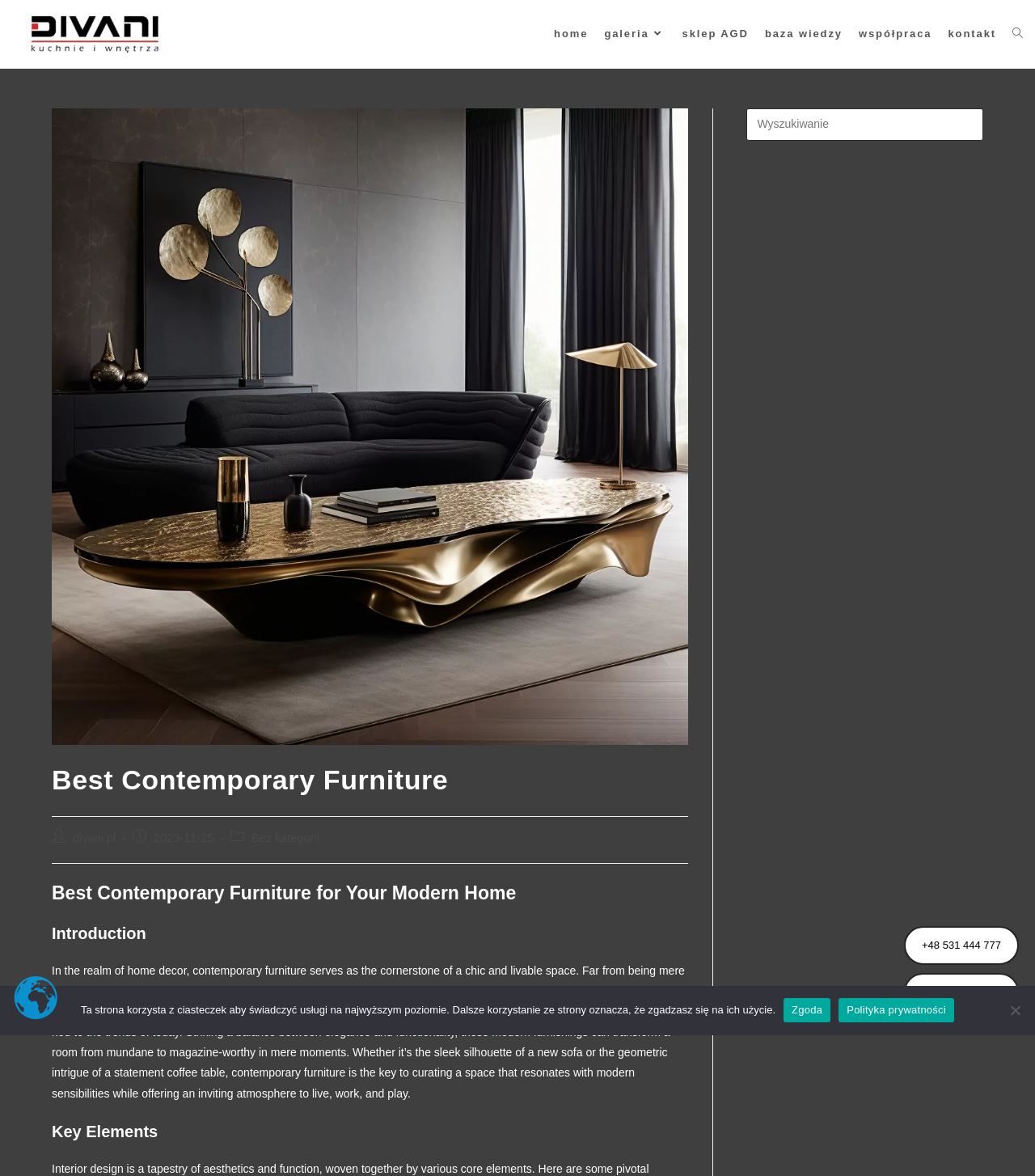Locate the bounding box coordinates of the UI element described by: "Sustainable Practices Enabled by Technology". The bounding box coordinates should consist of four float numbers between 0 and 1, i.e., [left, top, right, bottom].

None